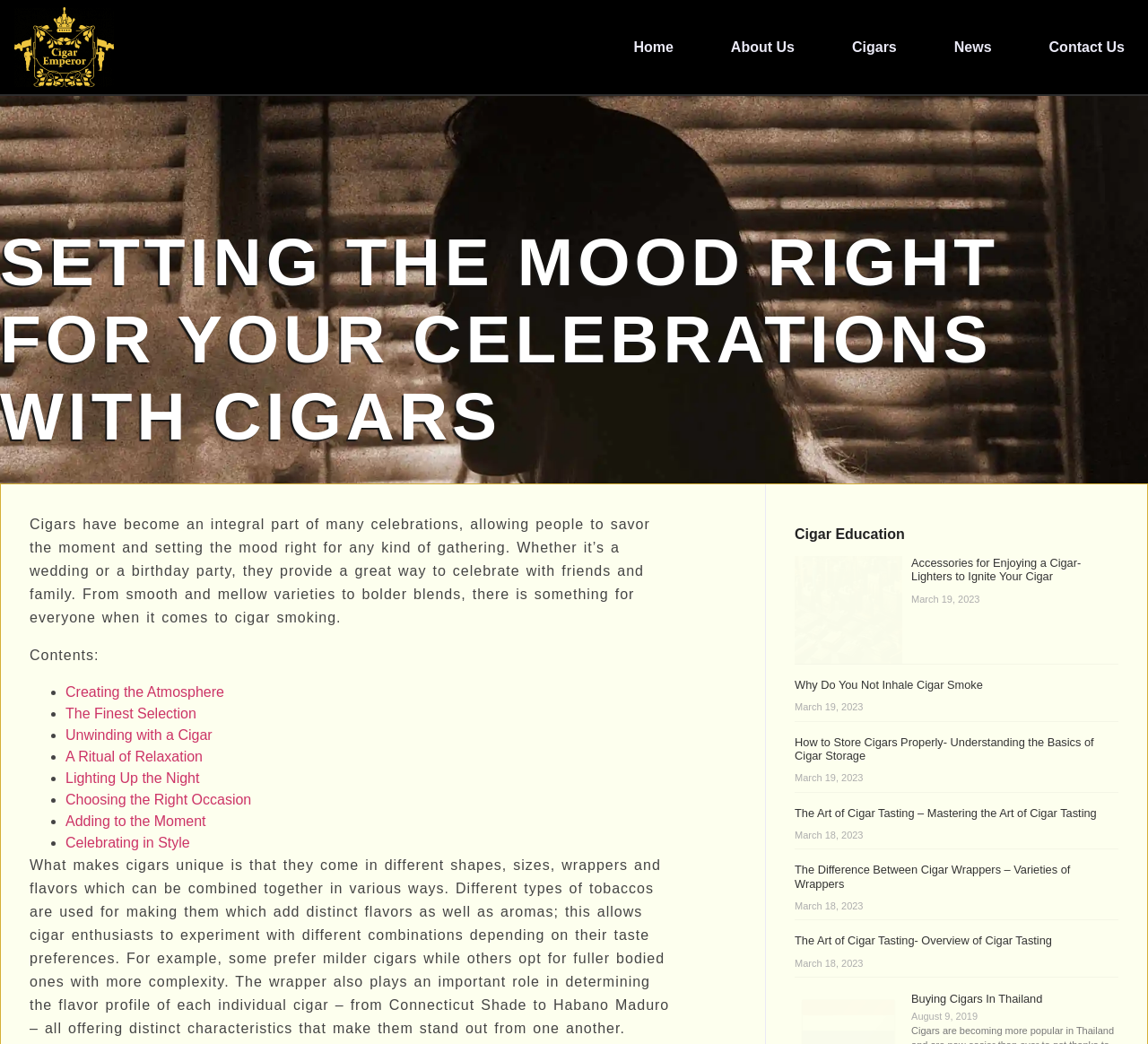Answer the question below with a single word or a brief phrase: 
How many articles are in the Cigar Education section?

5